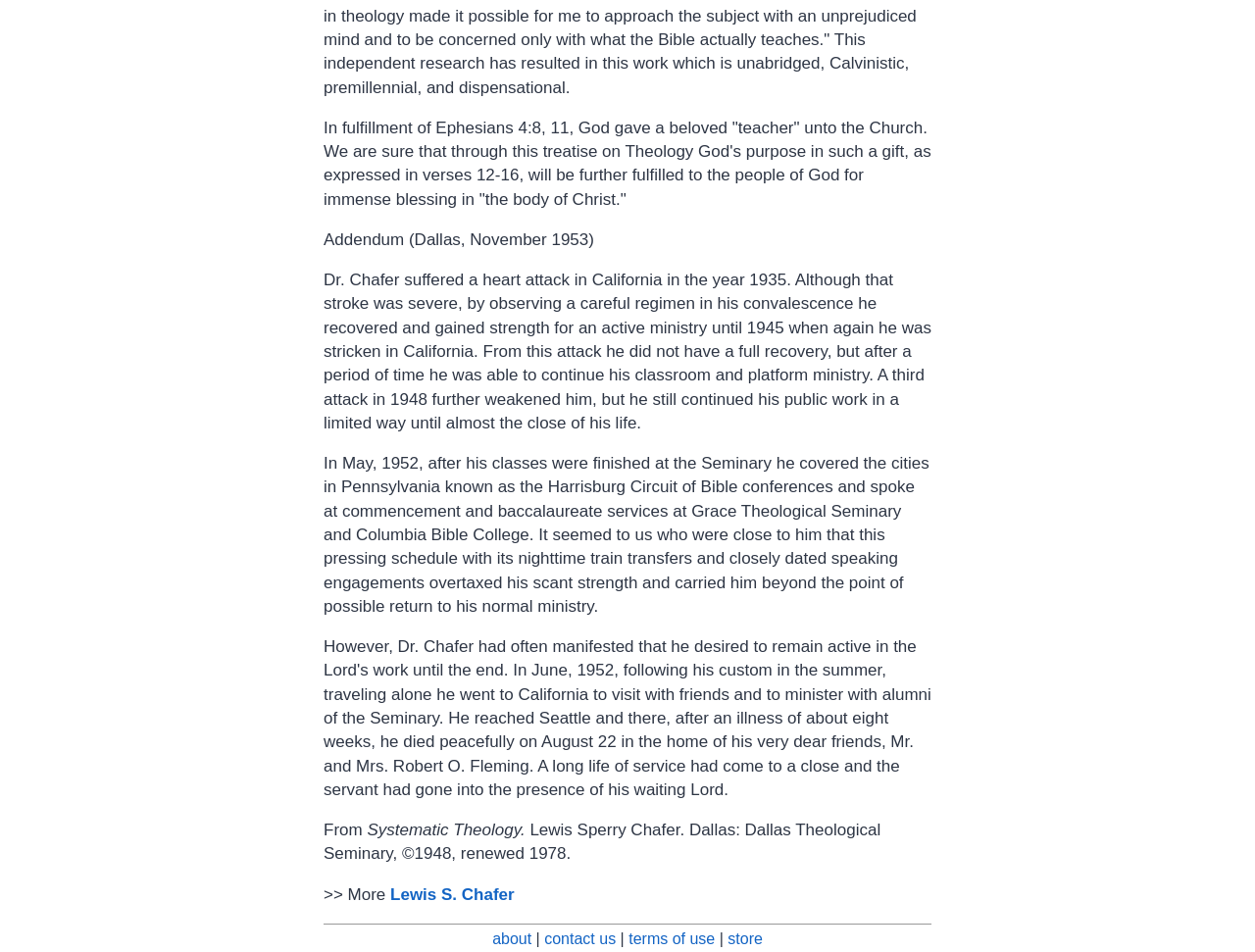Respond to the question below with a single word or phrase: What are the navigation options at the bottom of the page?

About, Contact us, Terms of use, Store